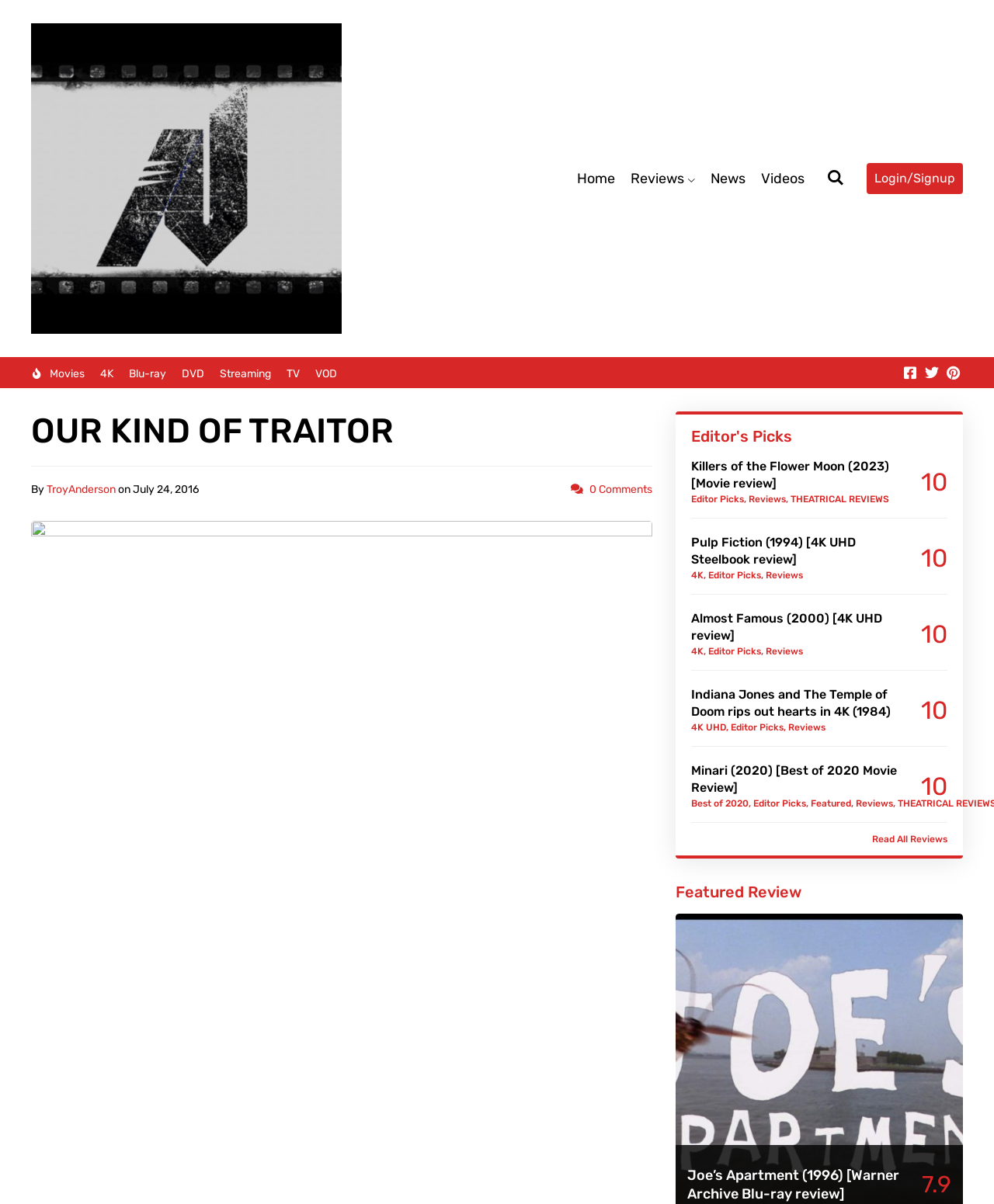Please give the bounding box coordinates of the area that should be clicked to fulfill the following instruction: "Click on the Home link". The coordinates should be in the format of four float numbers from 0 to 1, i.e., [left, top, right, bottom].

[0.573, 0.135, 0.627, 0.162]